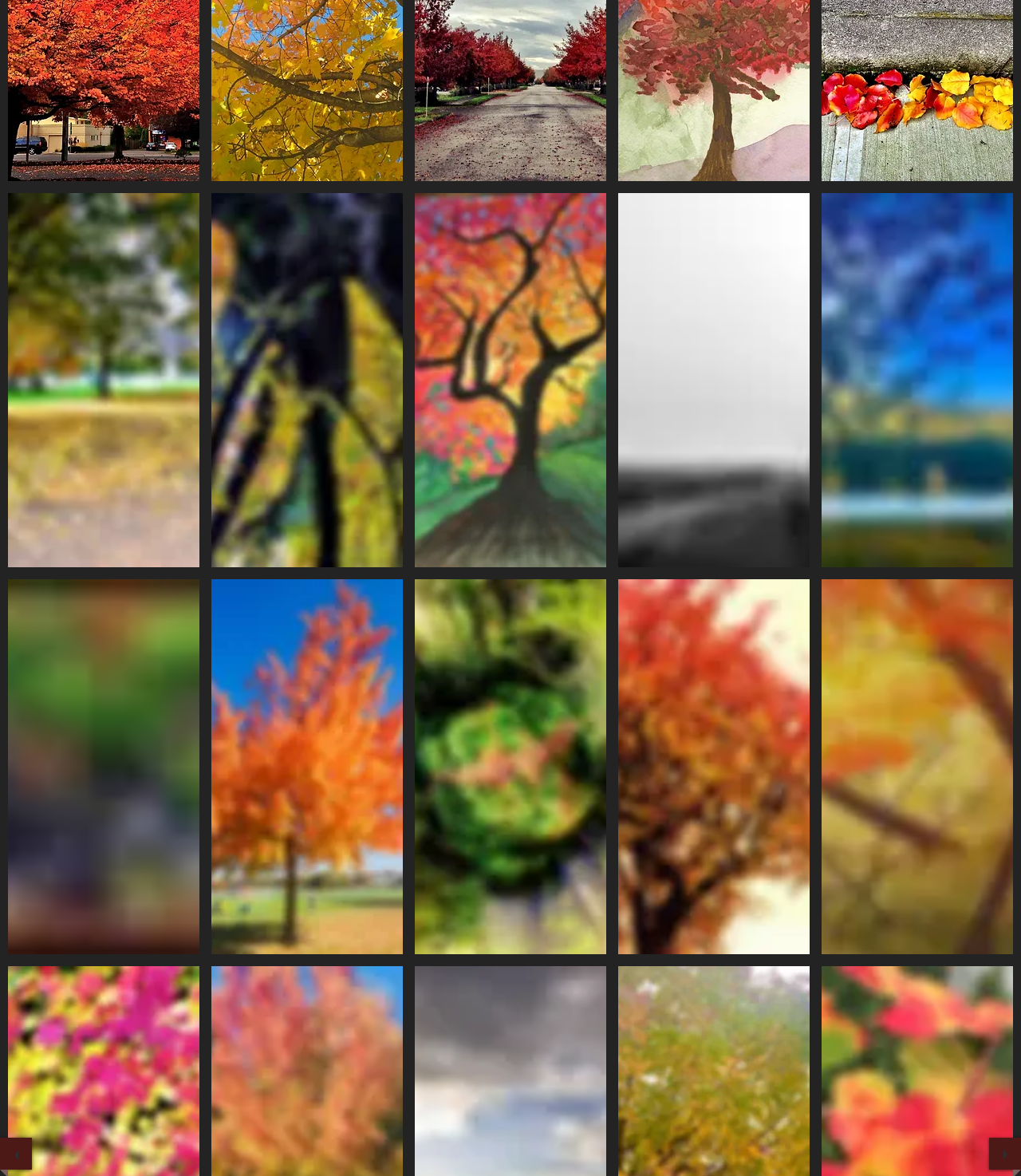Find the bounding box coordinates for the element that must be clicked to complete the instruction: "Visit Papaya Reusable Paper Towels". The coordinates should be four float numbers between 0 and 1, indicated as [left, top, right, bottom].

None